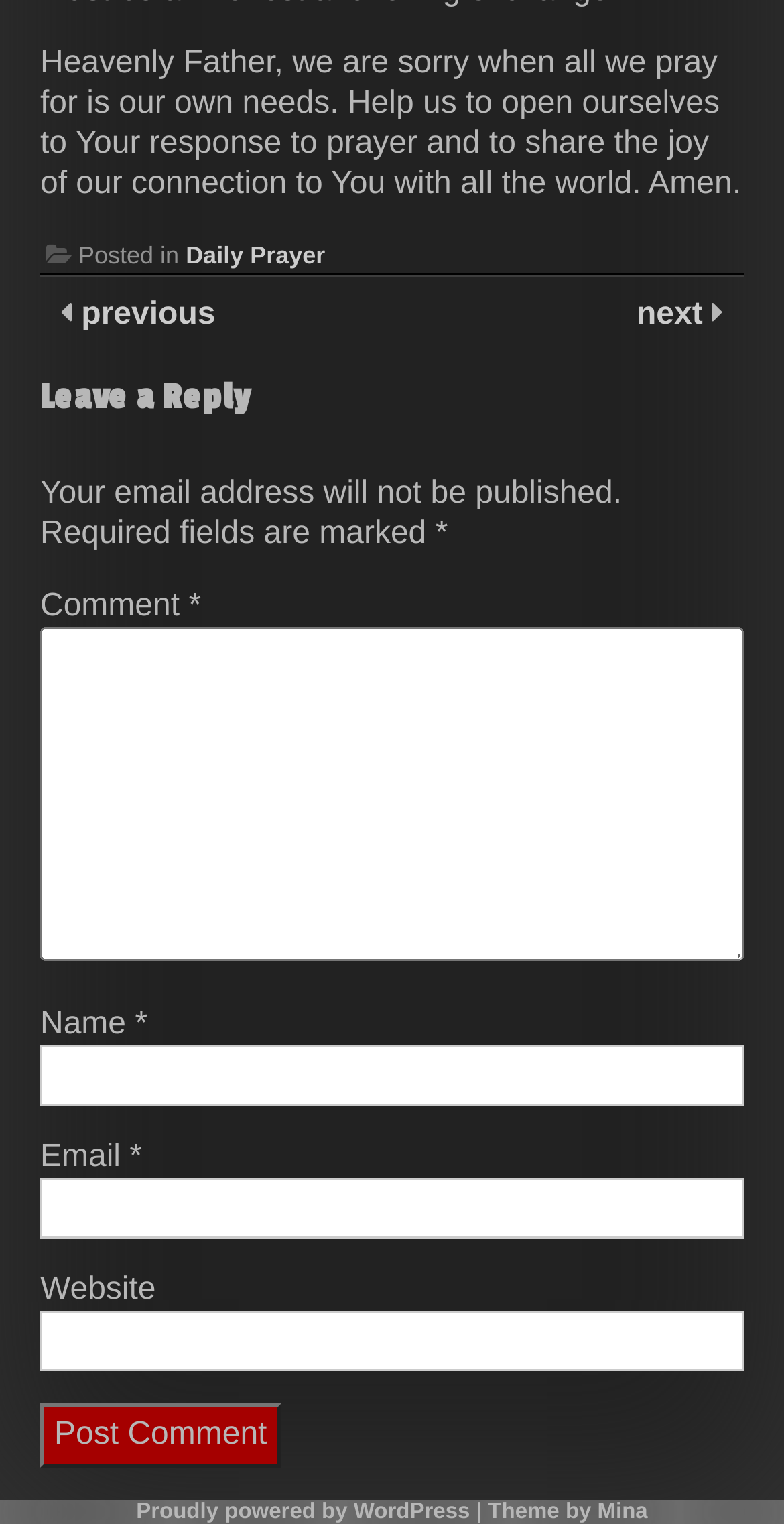What is the function of the button at the bottom of the page?
Examine the screenshot and reply with a single word or phrase.

Post Comment